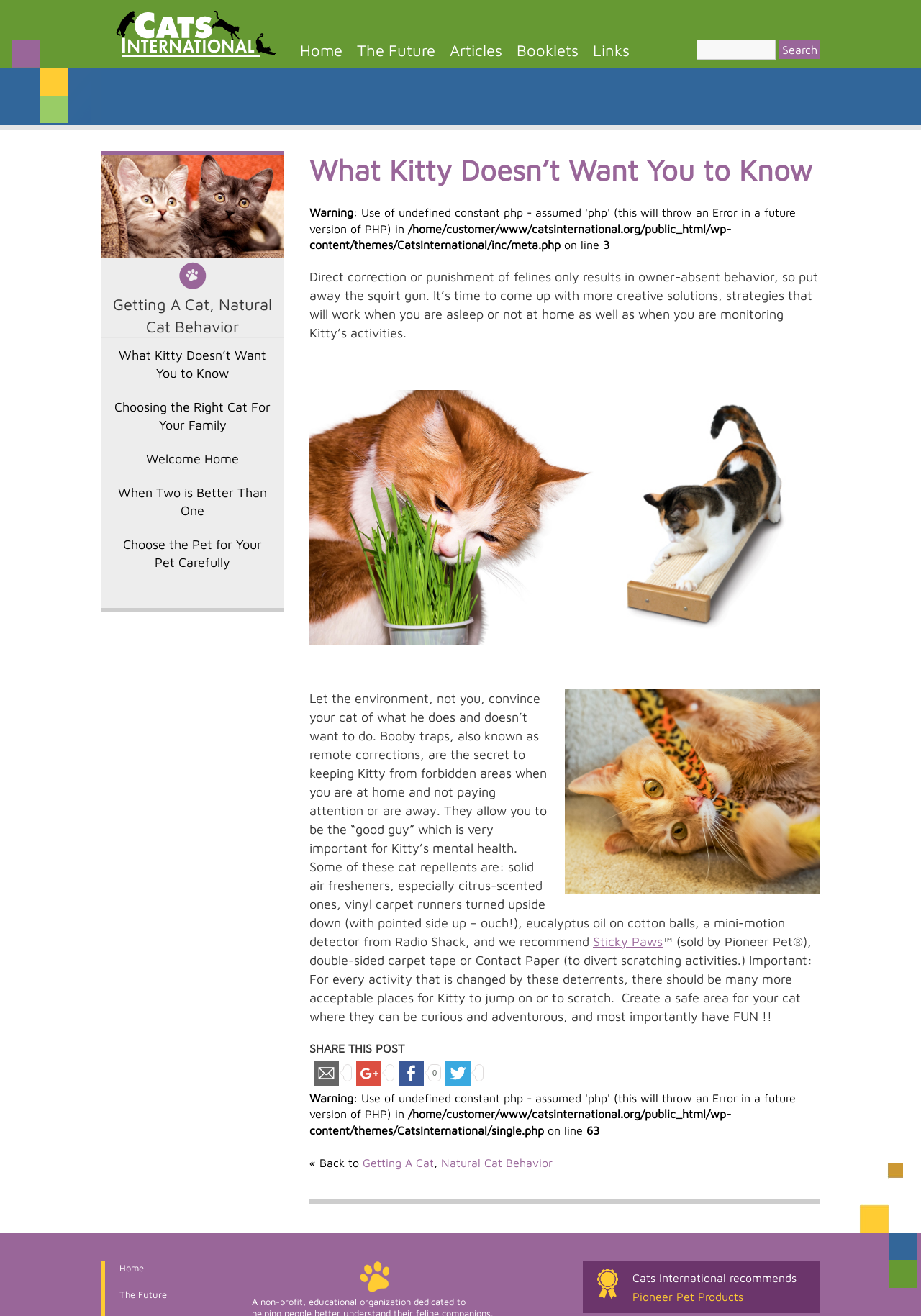Identify the bounding box coordinates of the clickable section necessary to follow the following instruction: "Click the 'Share on email' link". The coordinates should be presented as four float numbers from 0 to 1, i.e., [left, top, right, bottom].

[0.336, 0.81, 0.382, 0.819]